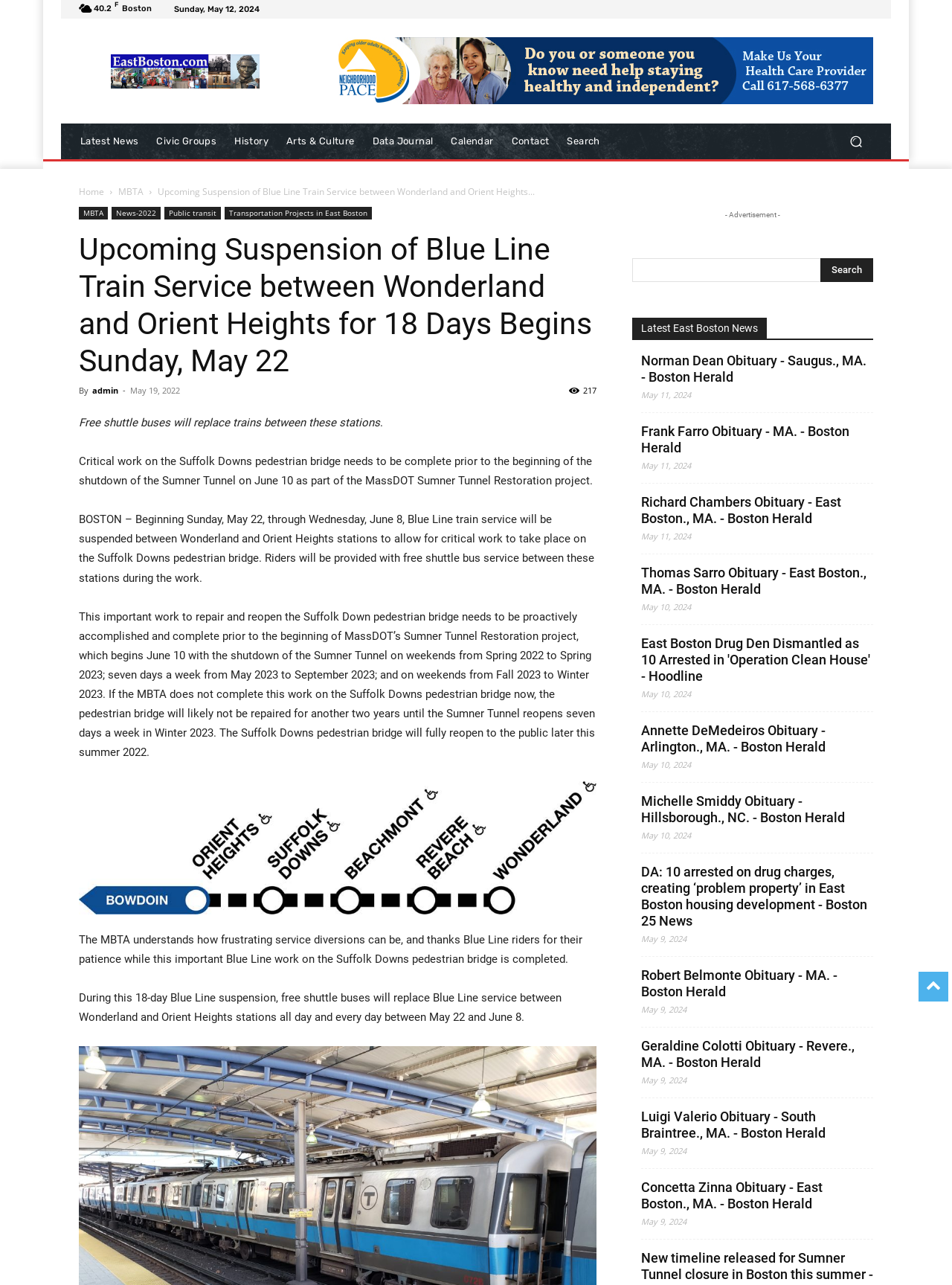Answer succinctly with a single word or phrase:
What is the date of the latest news article?

May 12, 2024